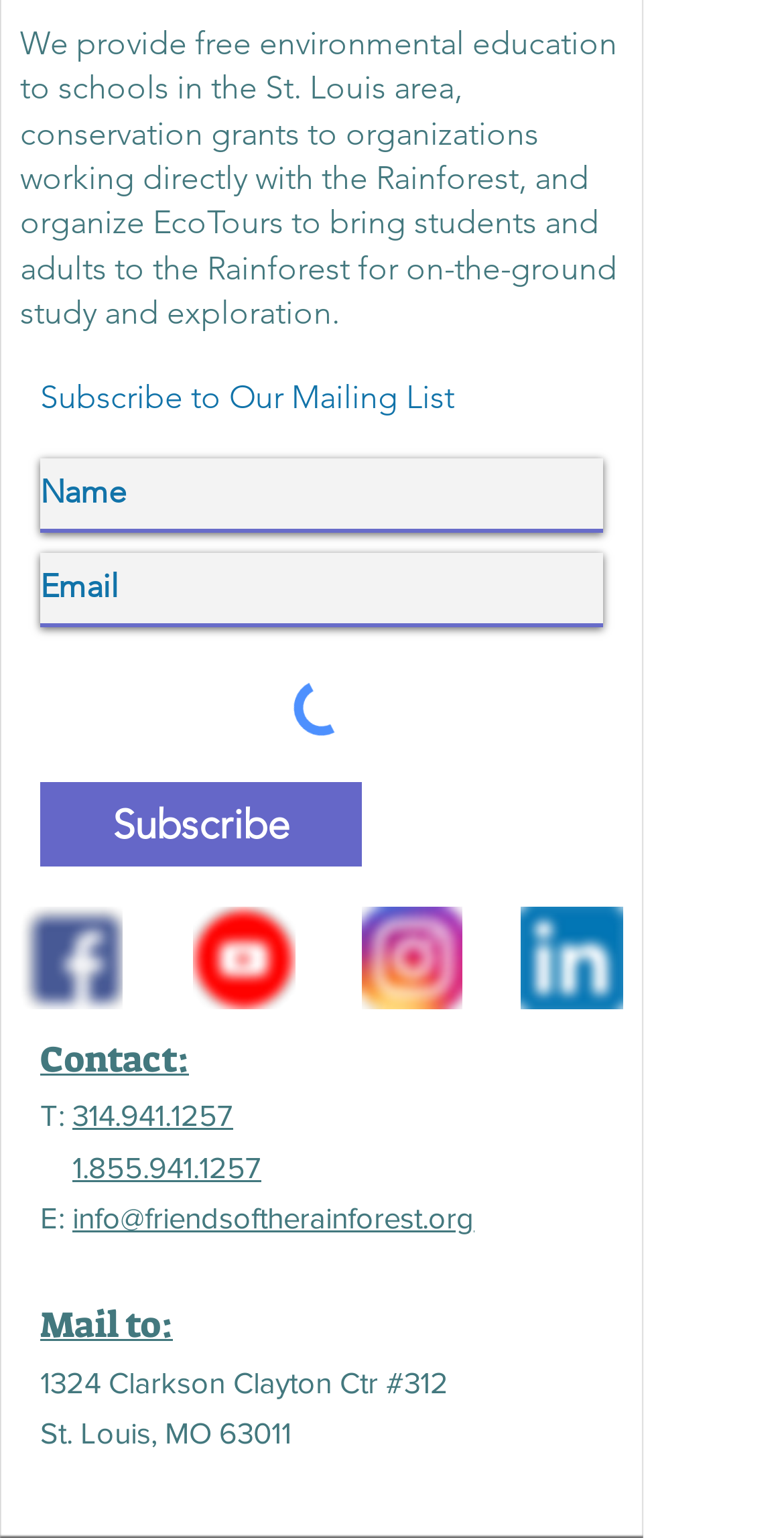What is their phone number?
Give a single word or phrase answer based on the content of the image.

314.941.1257 or 1.855.941.1257